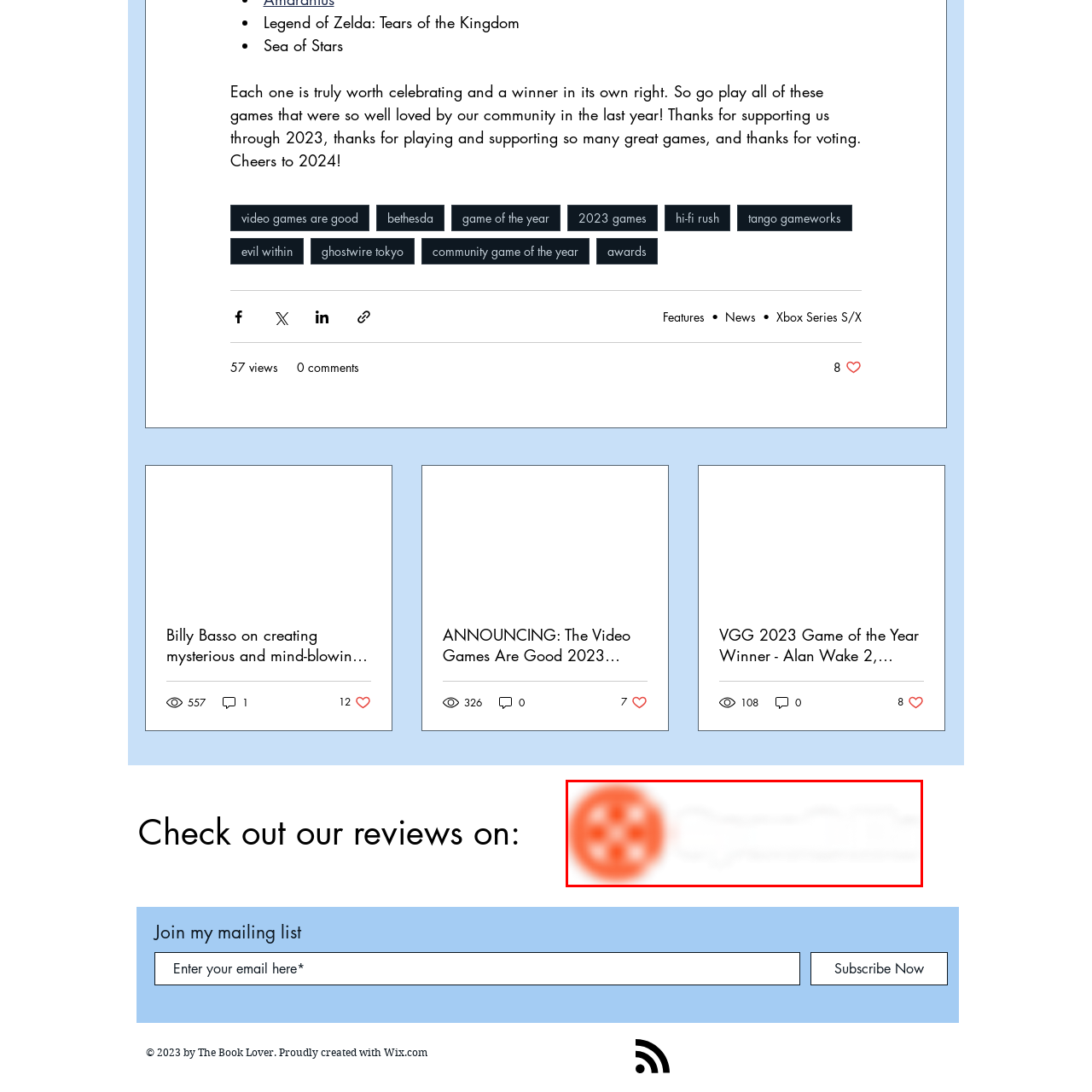Please provide a one-word or phrase response to the following question by examining the image within the red boundary:
What industry is the company likely associated with?

Technology or media